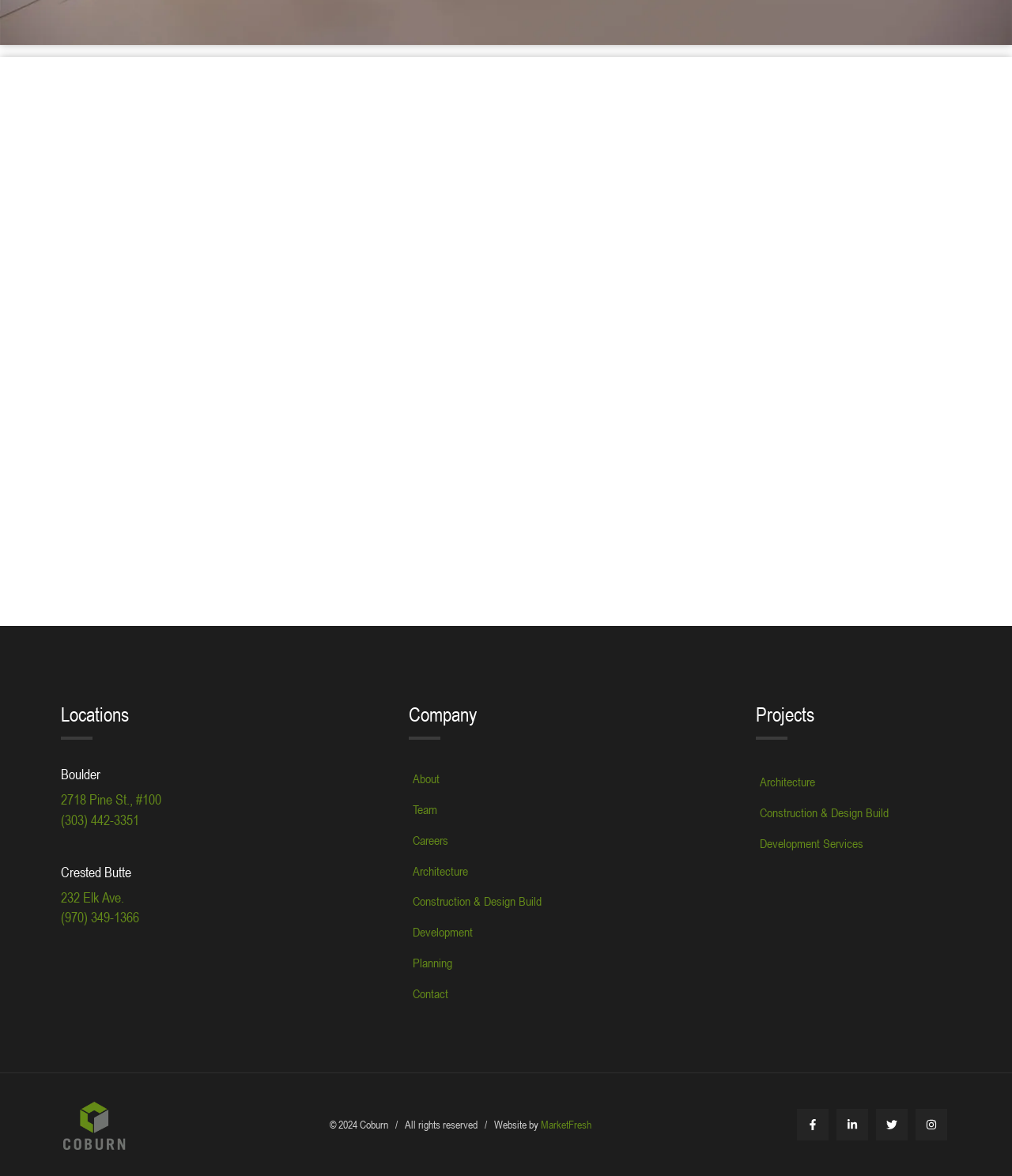Determine the bounding box coordinates of the clickable region to follow the instruction: "Visit the contact page".

[0.404, 0.832, 0.446, 0.858]